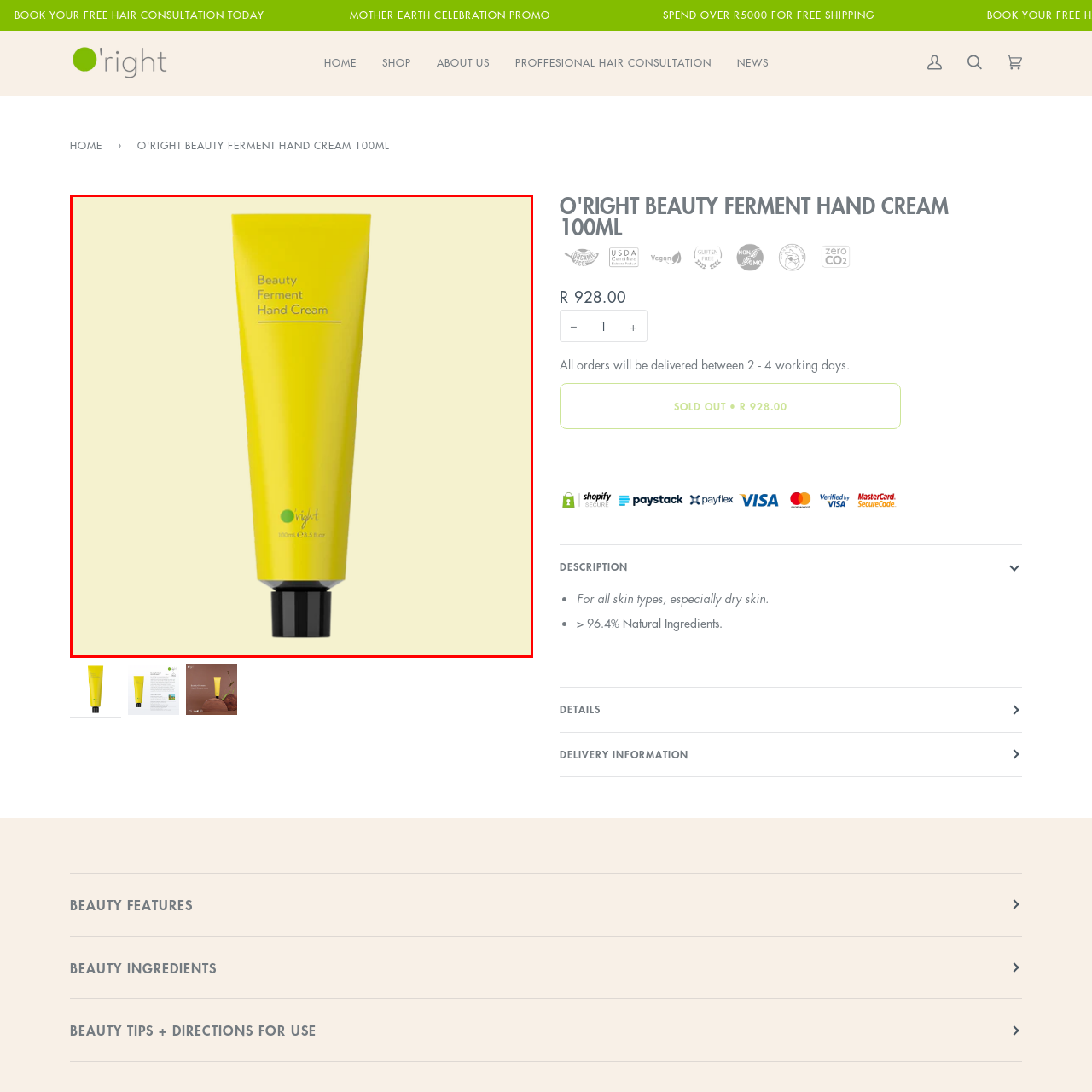Describe in detail the contents of the image highlighted within the red box.

This image showcases a vibrant packaging of the "Beauty Ferment Hand Cream" by O'right, presented in a bright yellow tube. The tube has a sleek design featuring clear, modern typography that reads "Beauty Ferment Hand Cream." Just below the text, the brand name "O'right" is prominently displayed alongside a small green dot, signifying the brand’s eco-friendly ethos. The bottom of the tube highlights its size, 100ml (3.4 fl. oz.), indicating a generous amount for skincare enthusiasts. This hand cream is designed for moisturizing and nourishing the skin, suitable for all skin types, particularly beneficial for dry skin. The image exudes a fresh and uplifting feel, reflecting the cream's intended rejuvenating properties.